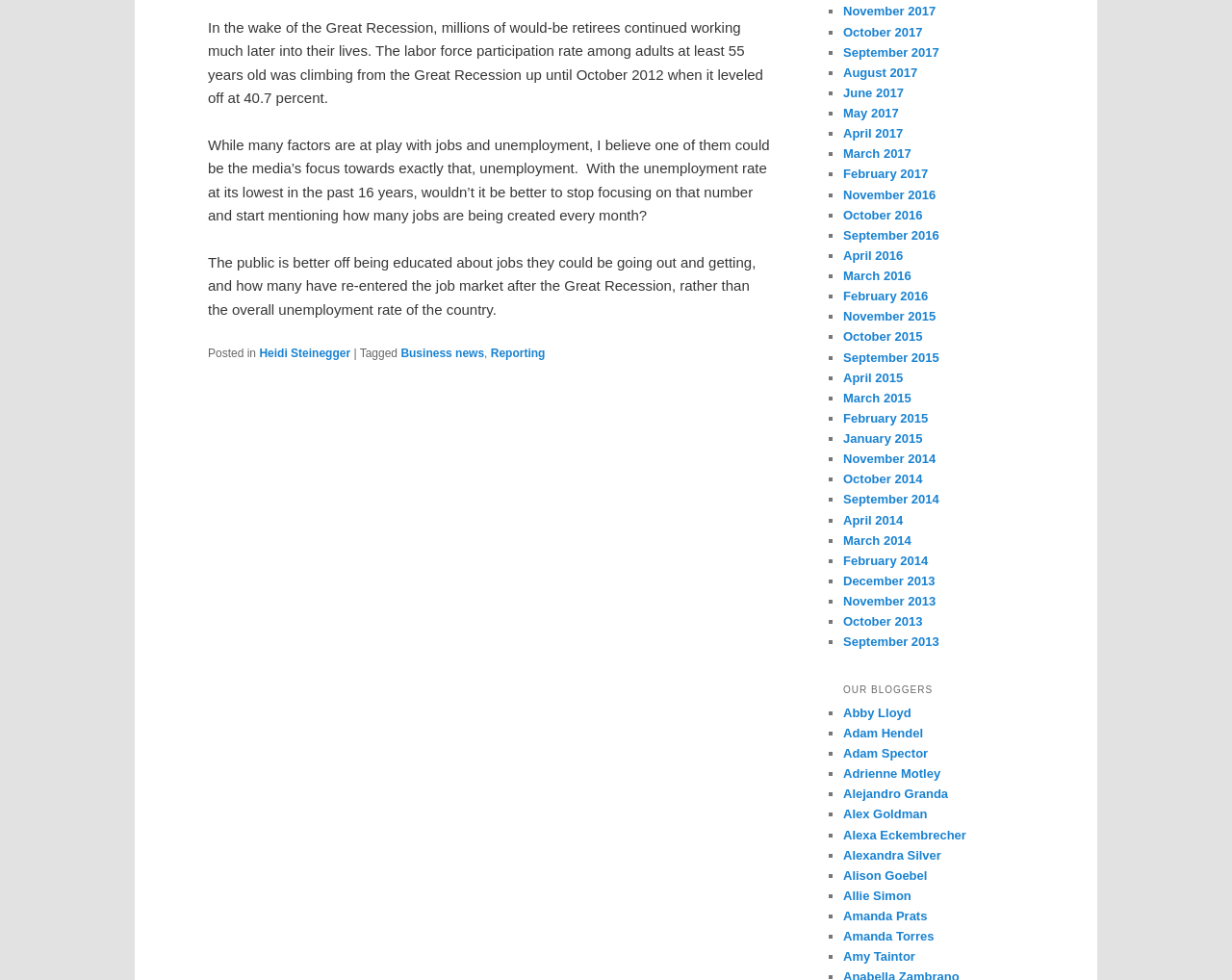Give a succinct answer to this question in a single word or phrase: 
Who is the author of the article?

Heidi Steinegger